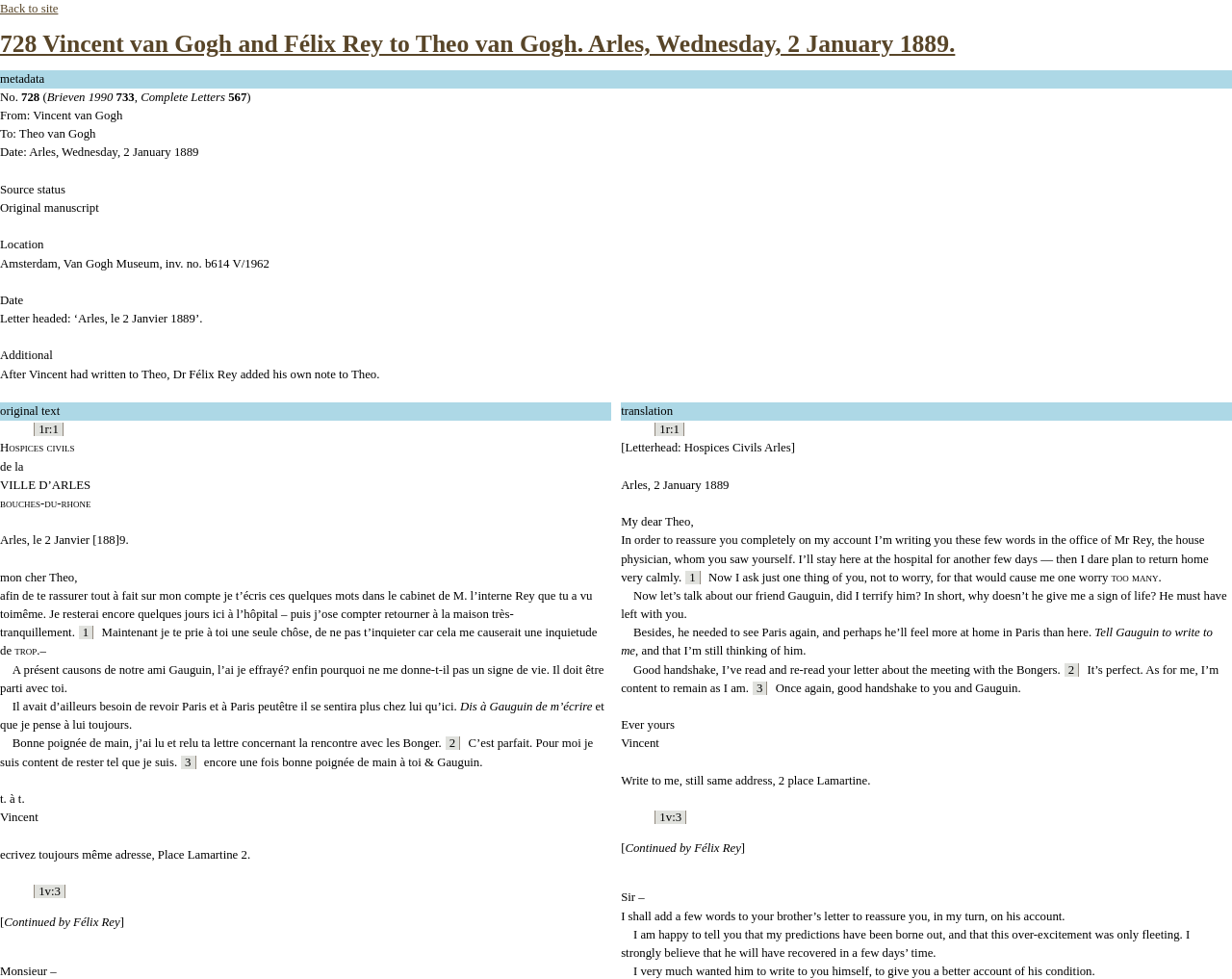Who is the recipient of the letter?
Look at the screenshot and give a one-word or phrase answer.

Theo van Gogh